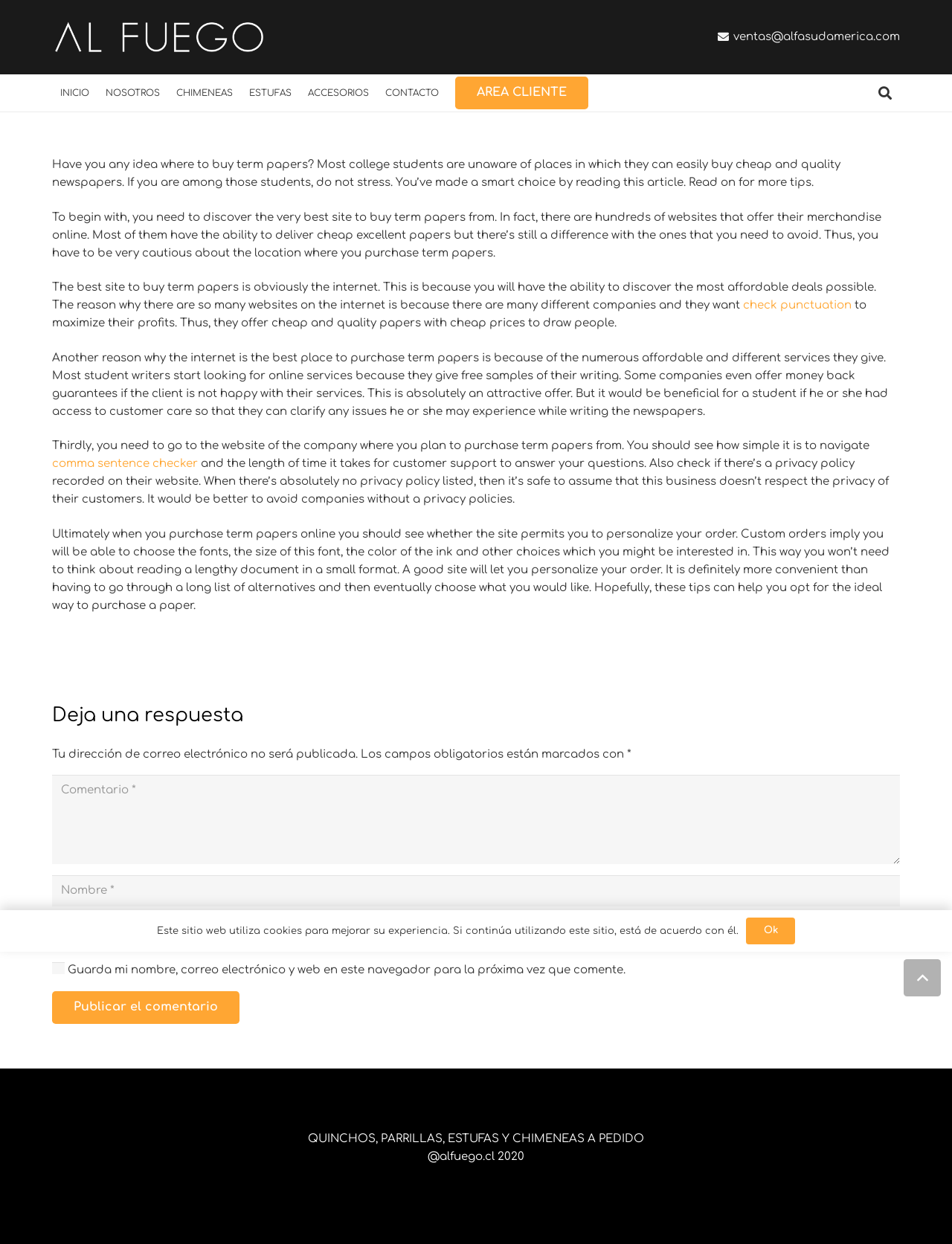Find and specify the bounding box coordinates that correspond to the clickable region for the instruction: "Click on the 'Volver arriba' link".

[0.949, 0.771, 0.988, 0.801]